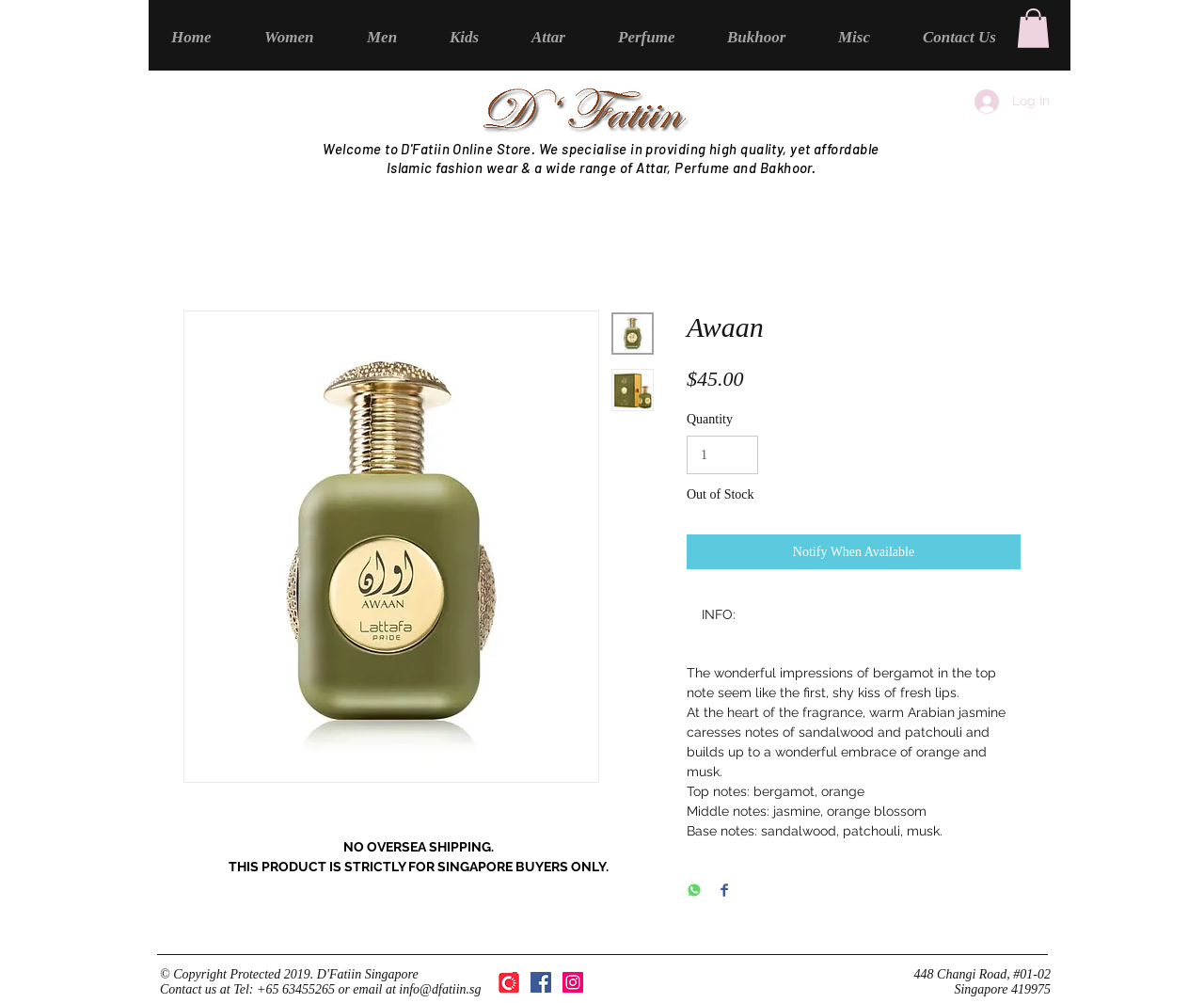Please determine the bounding box coordinates for the UI element described here. Use the format (top-left x, top-left y, bottom-right x, bottom-right y) with values bounded between 0 and 1: input value="1" aria-label="Quantity" value="1"

[0.57, 0.435, 0.63, 0.473]